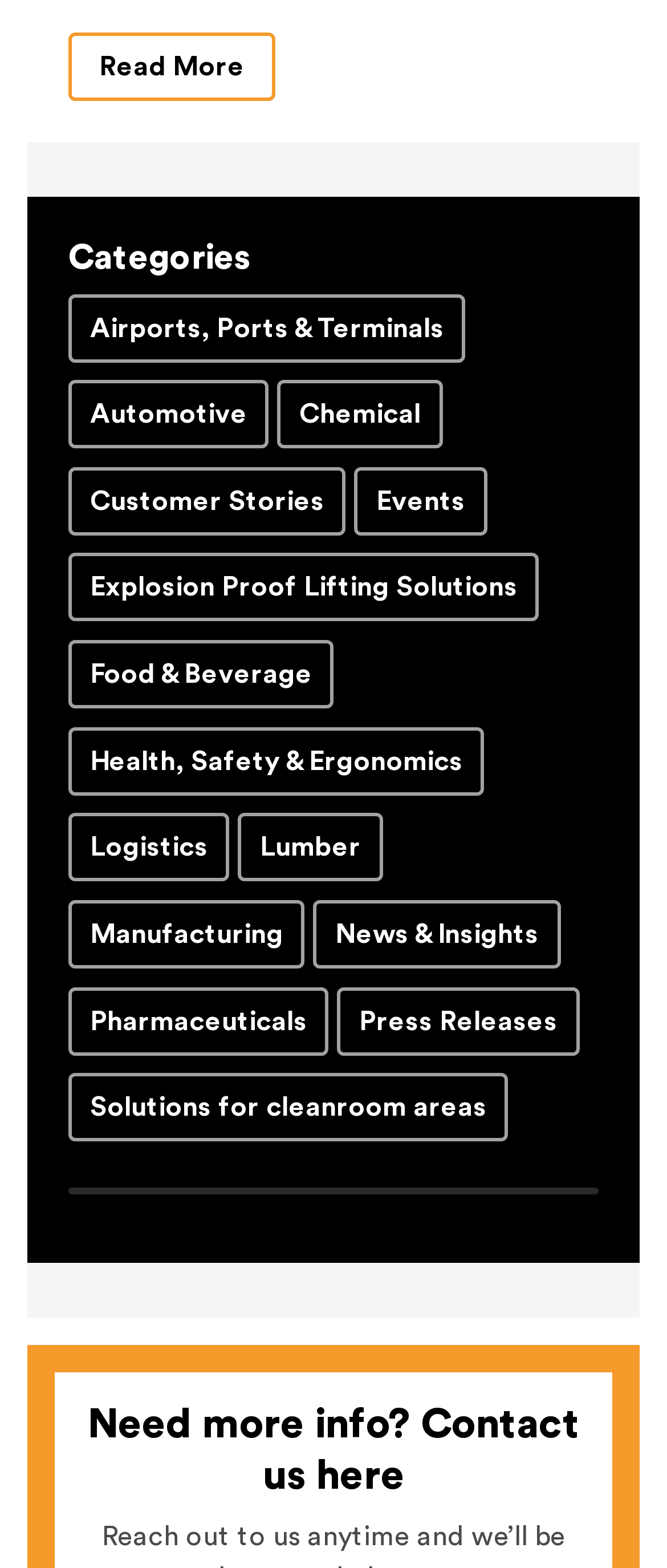Please respond in a single word or phrase: 
What is the contact option provided?

Contact us here